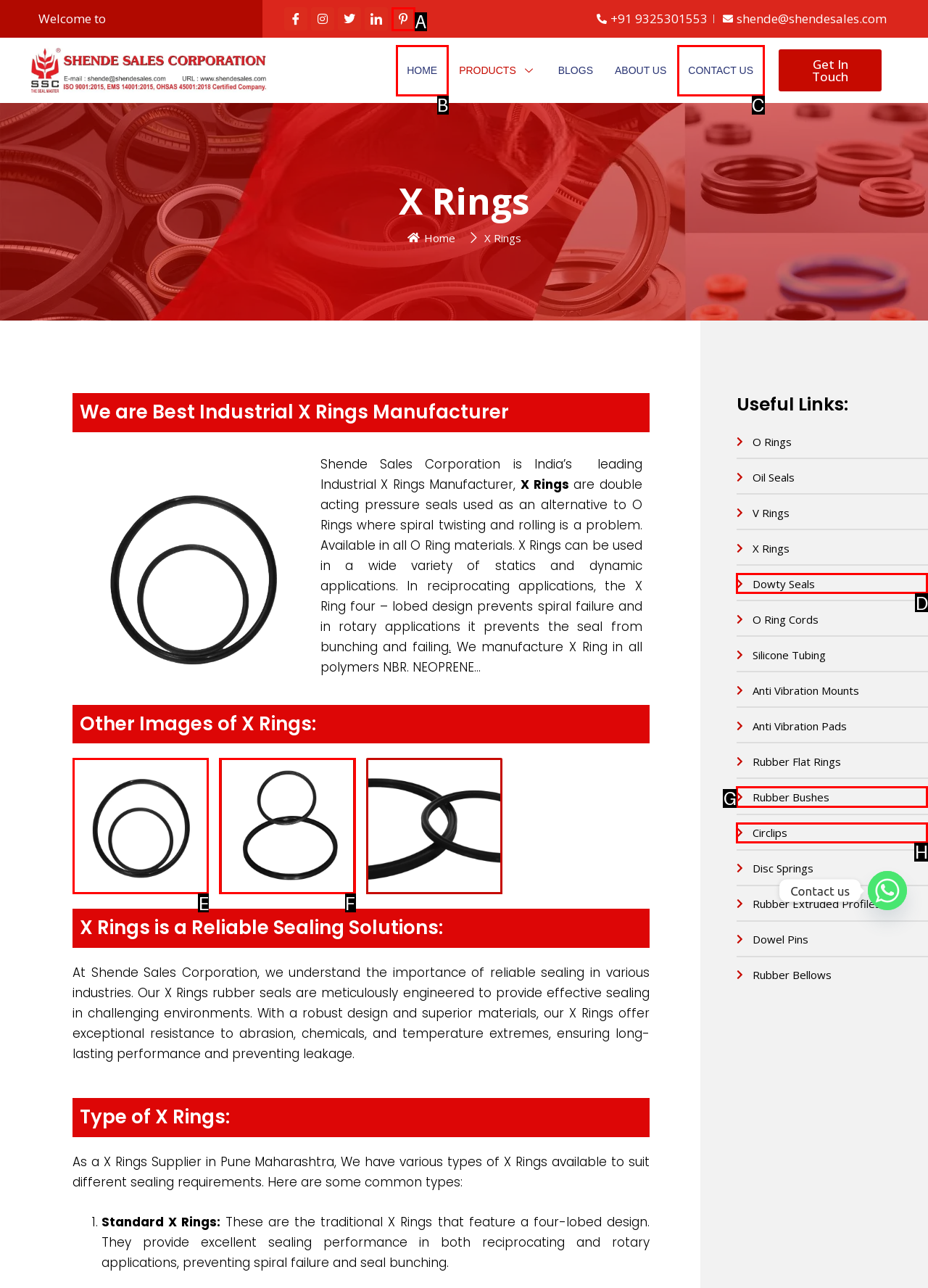Select the HTML element that corresponds to the description: alt="Industrial Rubber O Ring Manufacturer". Answer with the letter of the matching option directly from the choices given.

E